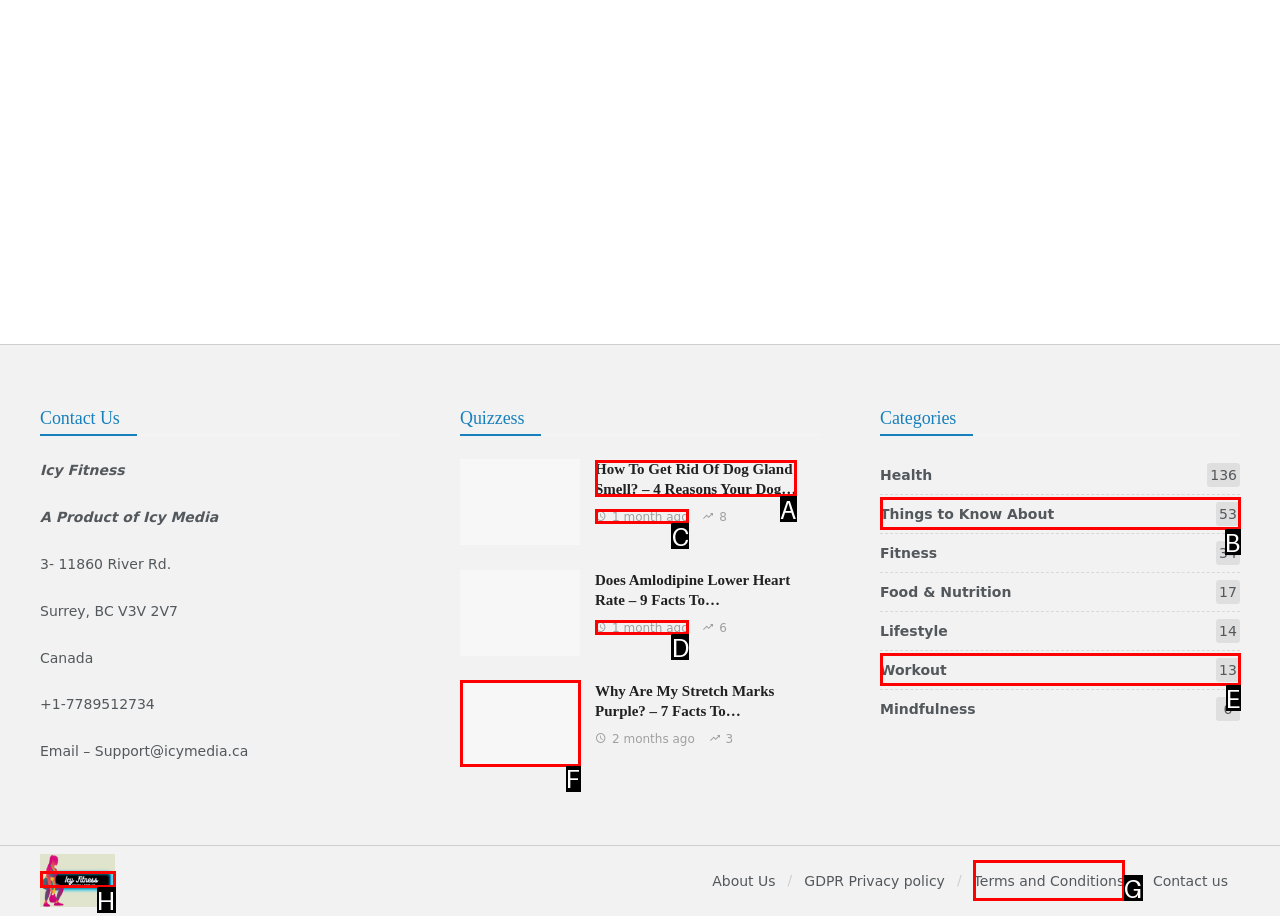Select the option that fits this description: alt="Icy Fitness"
Answer with the corresponding letter directly.

H